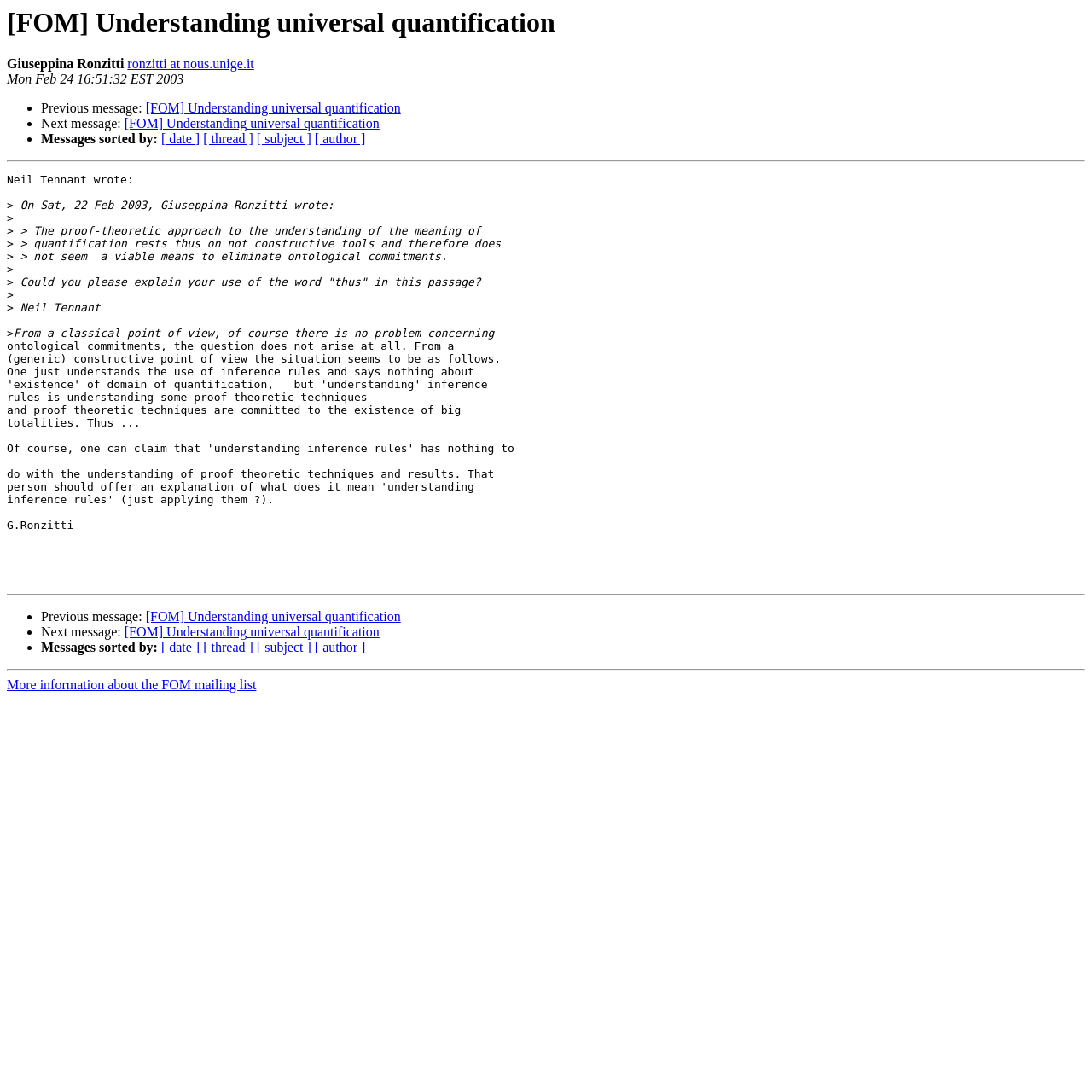Please identify the bounding box coordinates of the element's region that needs to be clicked to fulfill the following instruction: "Visit author's homepage". The bounding box coordinates should consist of four float numbers between 0 and 1, i.e., [left, top, right, bottom].

[0.117, 0.052, 0.233, 0.065]